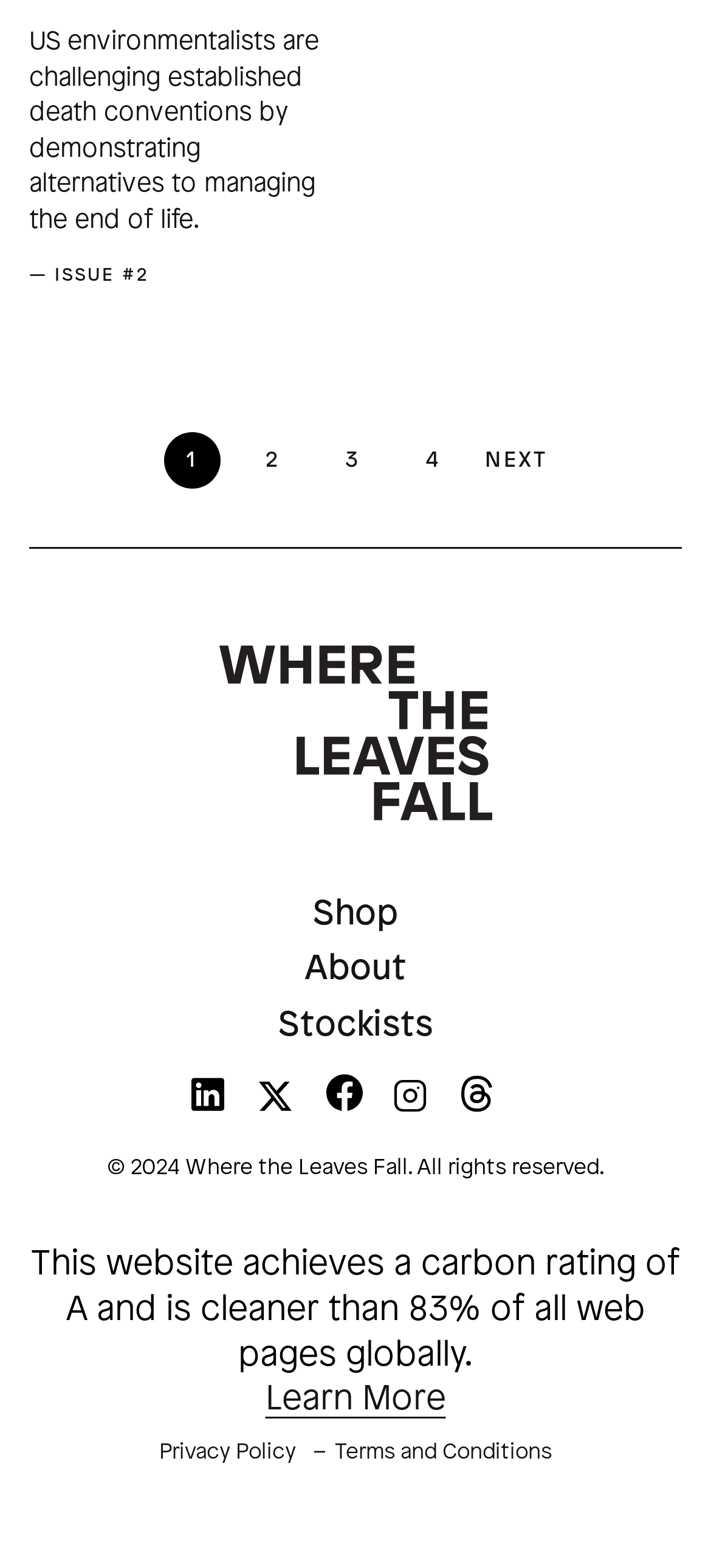What is the carbon rating of this website?
Please respond to the question with as much detail as possible.

I read the StaticText element that mentions the carbon rating of the website, which is A and is cleaner than 83% of all web pages globally.